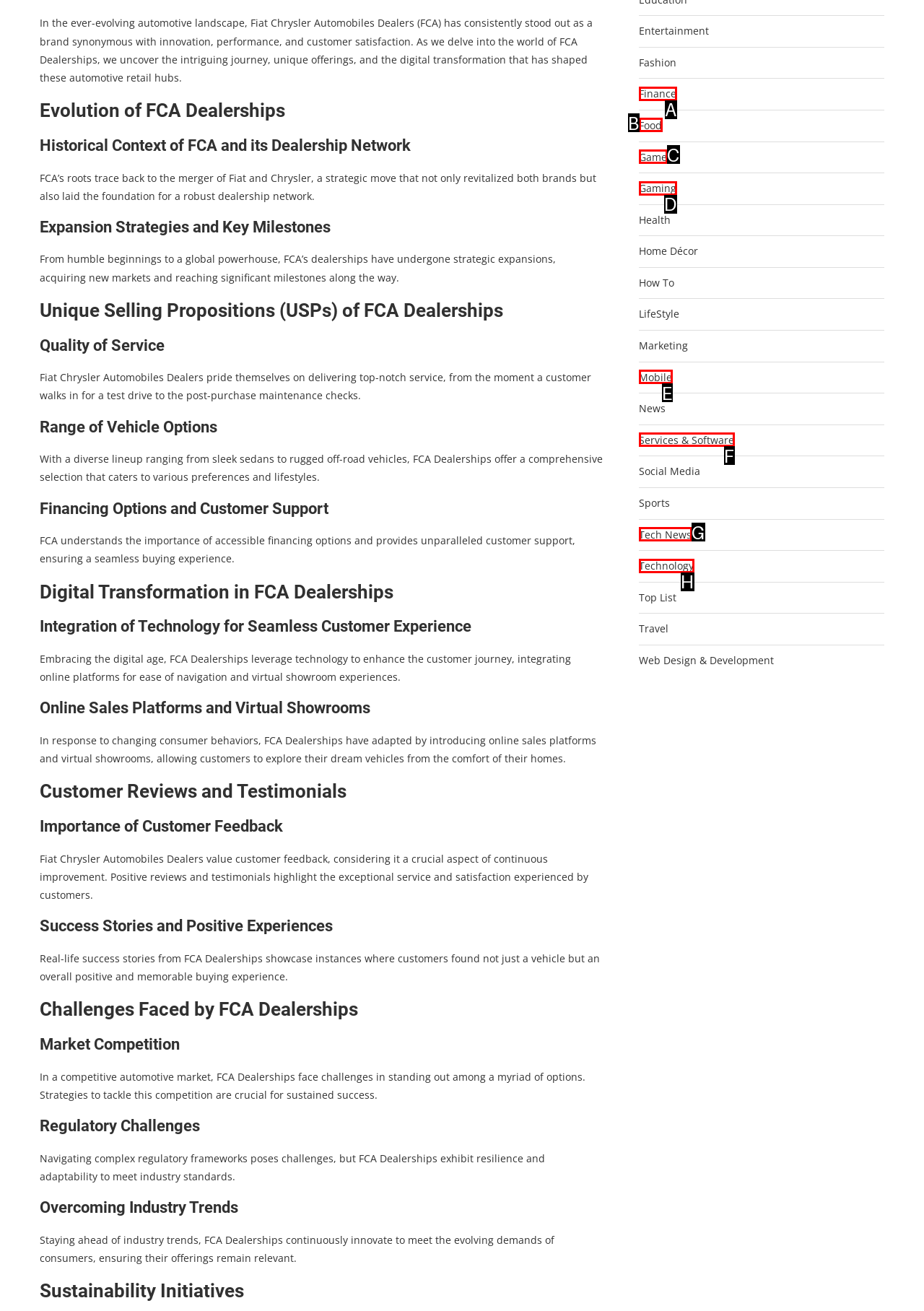Select the option that fits this description: Technology
Answer with the corresponding letter directly.

H